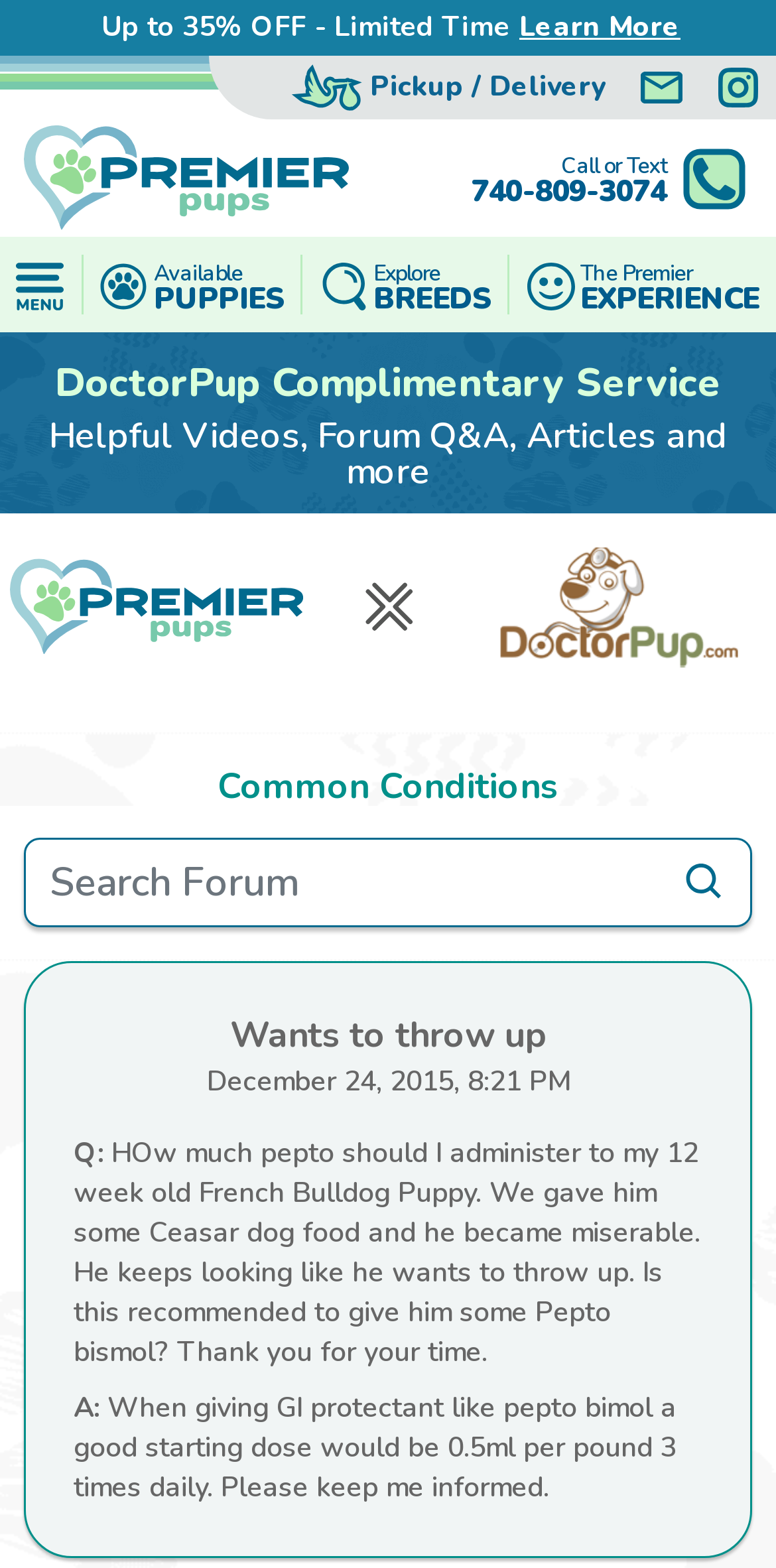Identify the bounding box coordinates of the region I need to click to complete this instruction: "Search in the forum".

[0.064, 0.546, 0.878, 0.58]